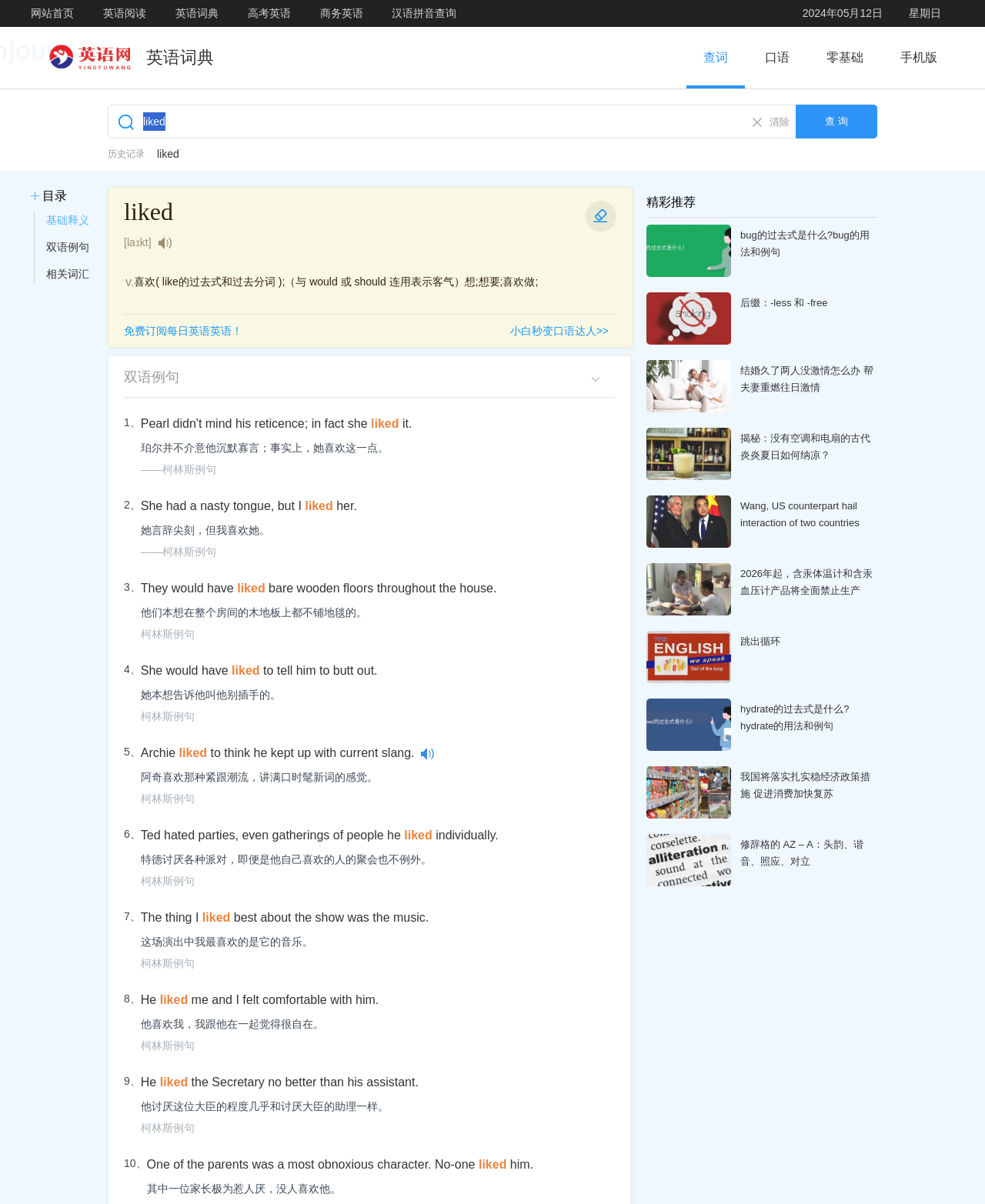Please identify the bounding box coordinates of where to click in order to follow the instruction: "search for a word".

[0.145, 0.088, 0.755, 0.114]